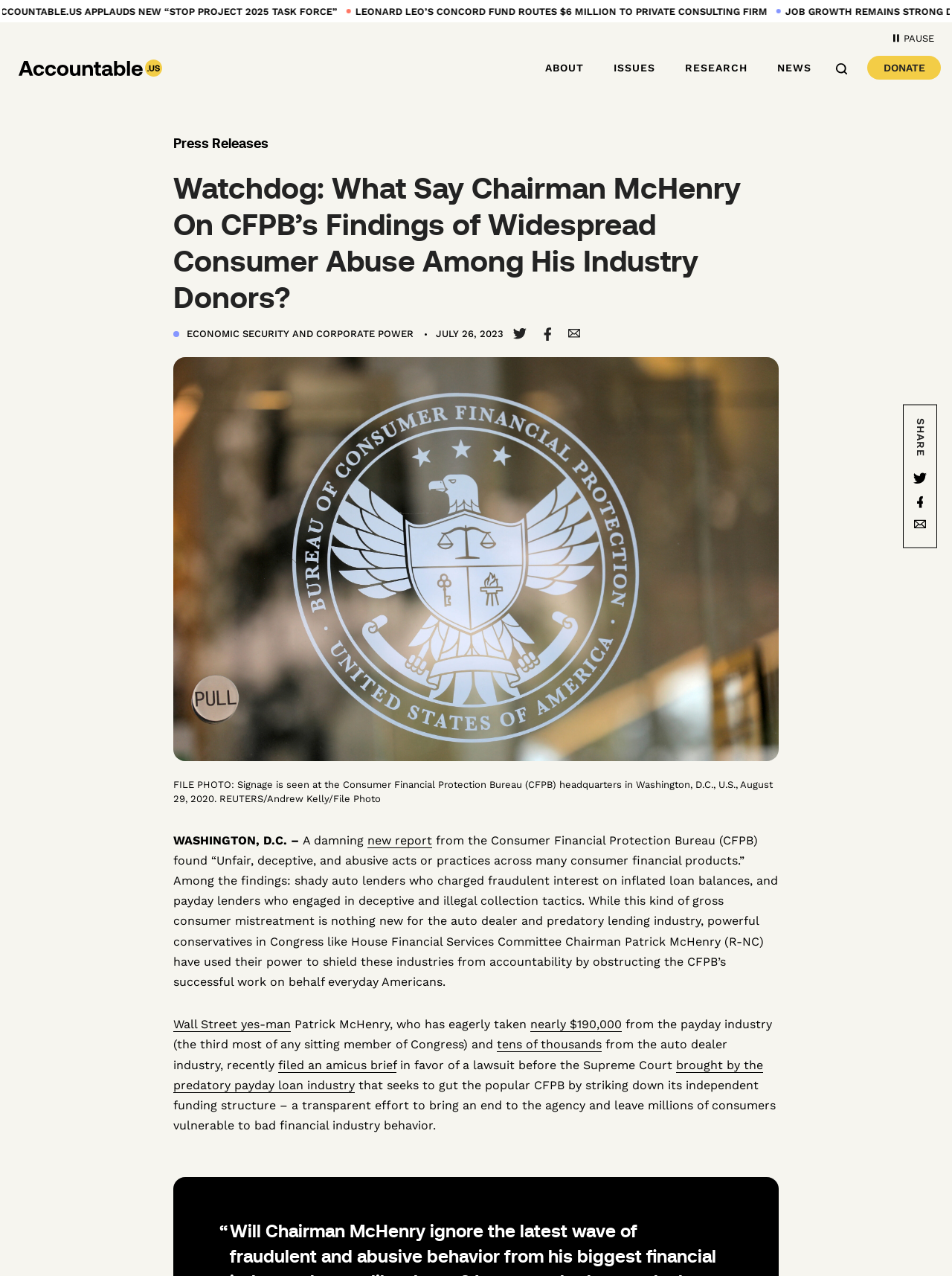Please give a short response to the question using one word or a phrase:
What is the name of the committee chairman mentioned in the article?

Patrick McHenry